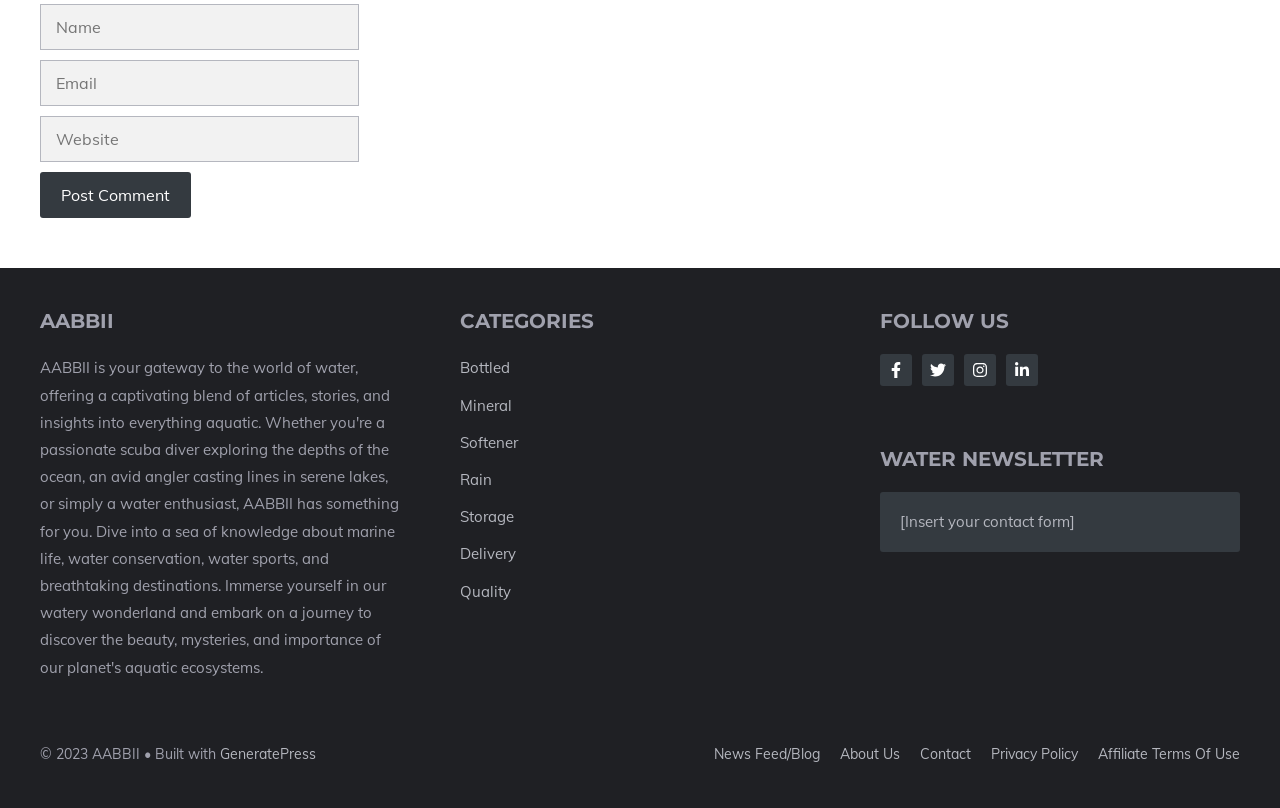Identify the bounding box coordinates of the clickable section necessary to follow the following instruction: "Click the Post Comment button". The coordinates should be presented as four float numbers from 0 to 1, i.e., [left, top, right, bottom].

[0.031, 0.213, 0.149, 0.27]